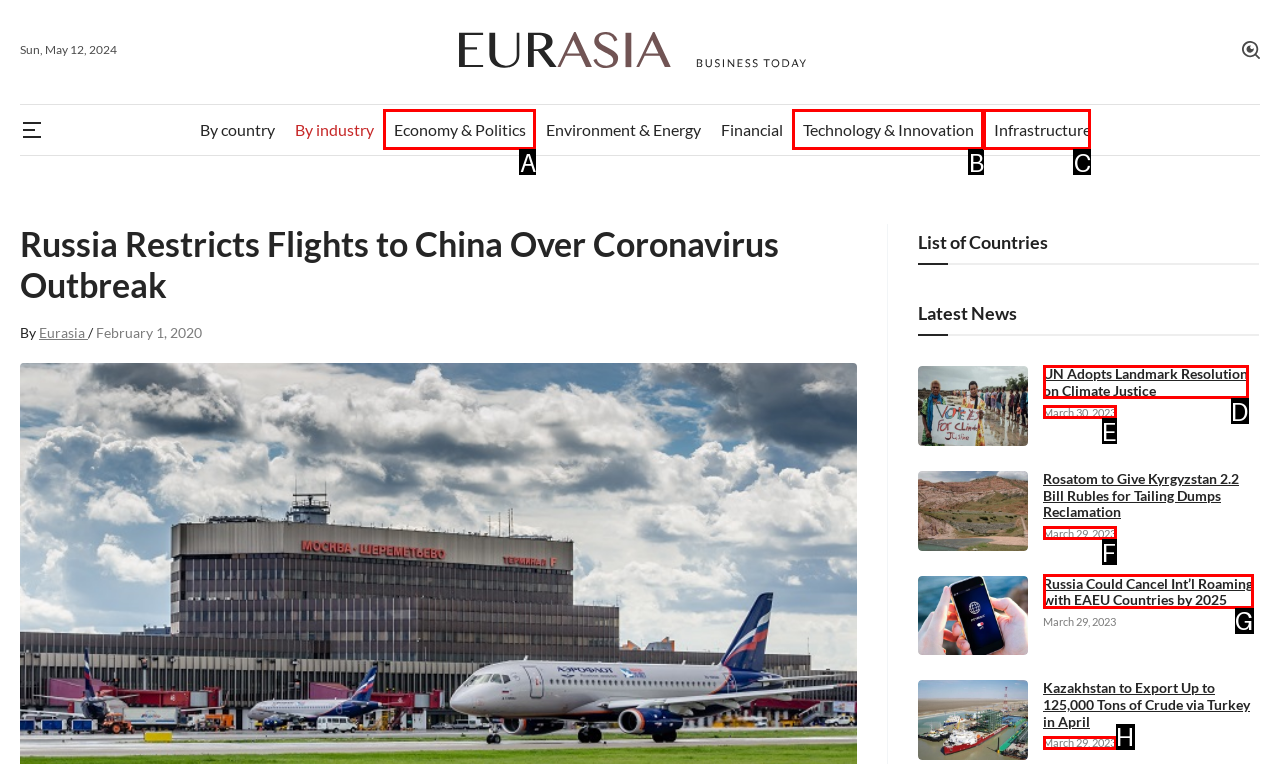Identify the HTML element that corresponds to the description: March 29, 2023 Provide the letter of the correct option directly.

H